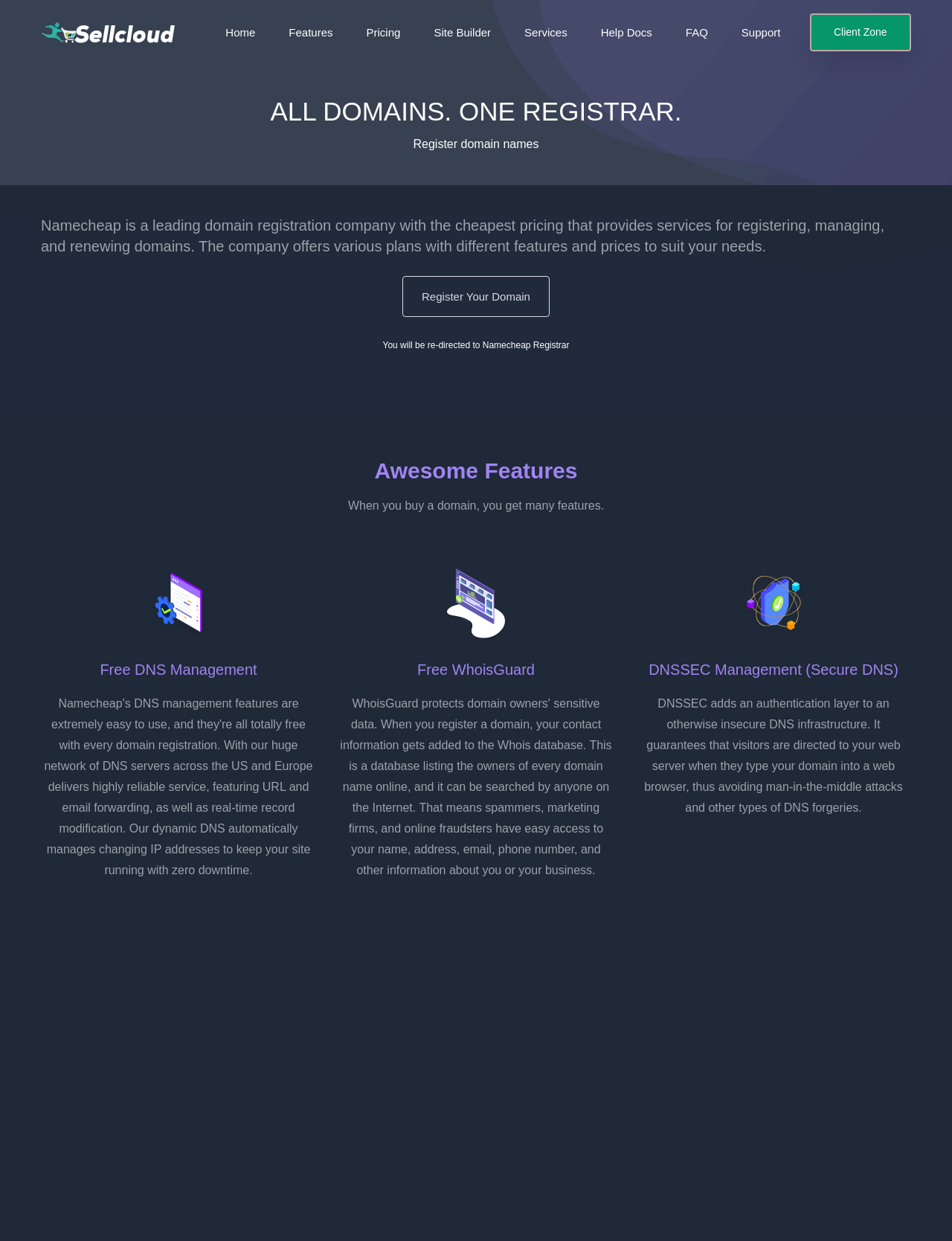What is the purpose of the 'Register Your Domain' link?
Could you answer the question in a detailed manner, providing as much information as possible?

The webpage states that 'You will be re-directed to Namecheap Registrar' when clicking on the 'Register Your Domain' link, indicating that the purpose of this link is to redirect users to the Namecheap Registrar for domain registration.